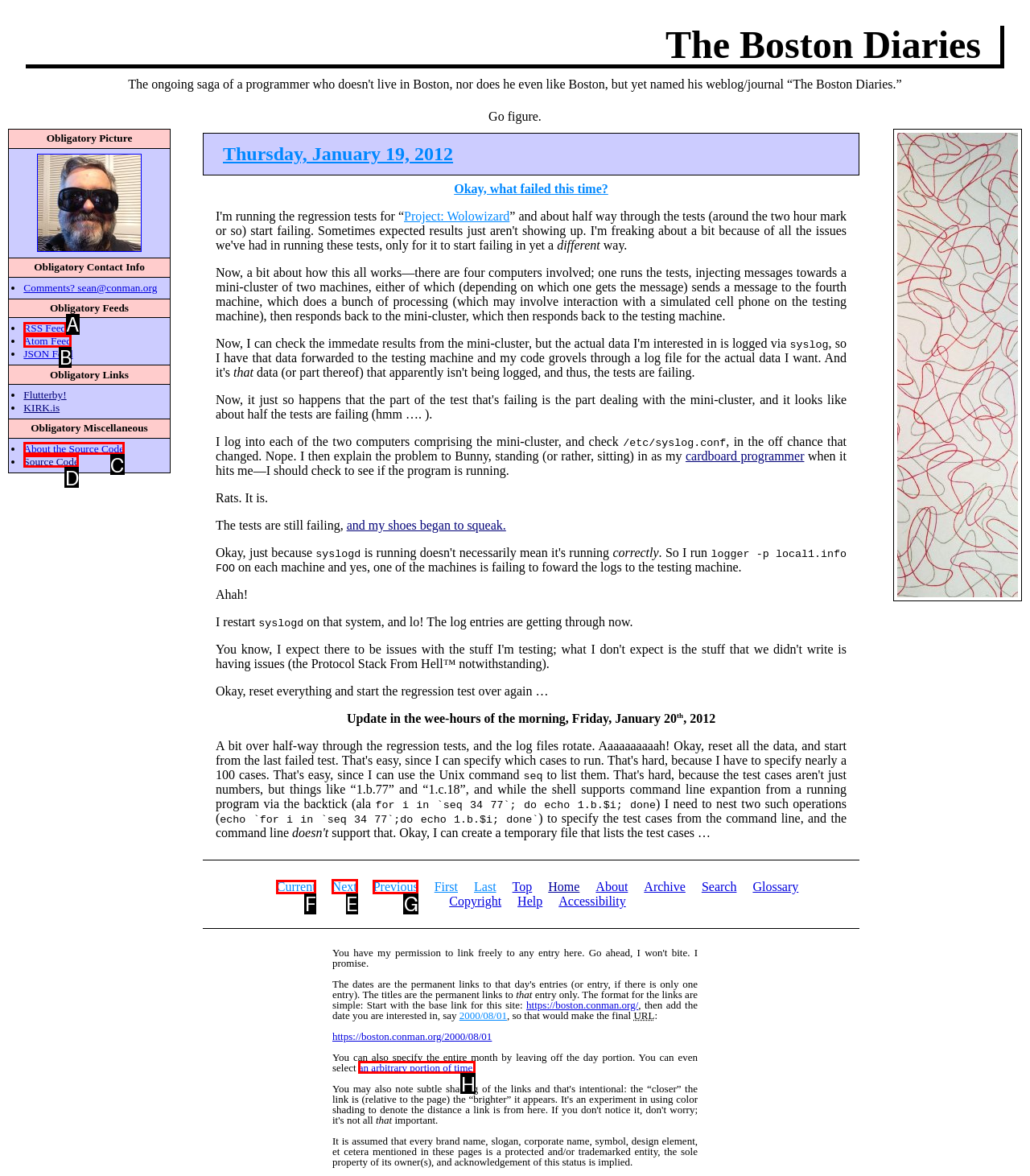Determine the correct UI element to click for this instruction: Click the 'Next' link. Respond with the letter of the chosen element.

E